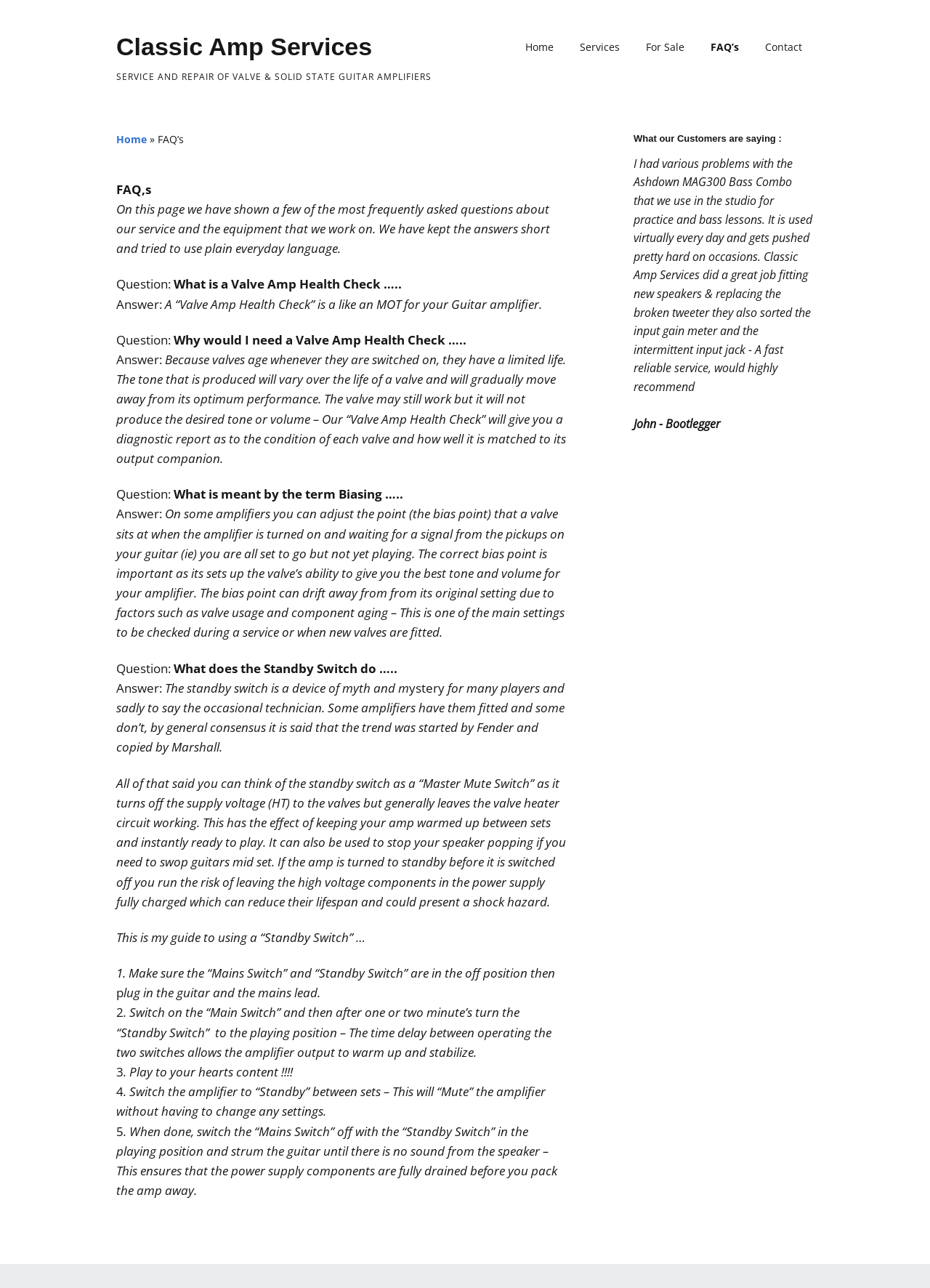Please look at the image and answer the question with a detailed explanation: What is the purpose of the 'Standby Switch'?

According to the webpage, the 'Standby Switch' is like a 'Master Mute Switch' that turns off the supply voltage to the valves but generally leaves the valve heater circuit working, allowing the amp to stay warmed up between sets and instantly ready to play.